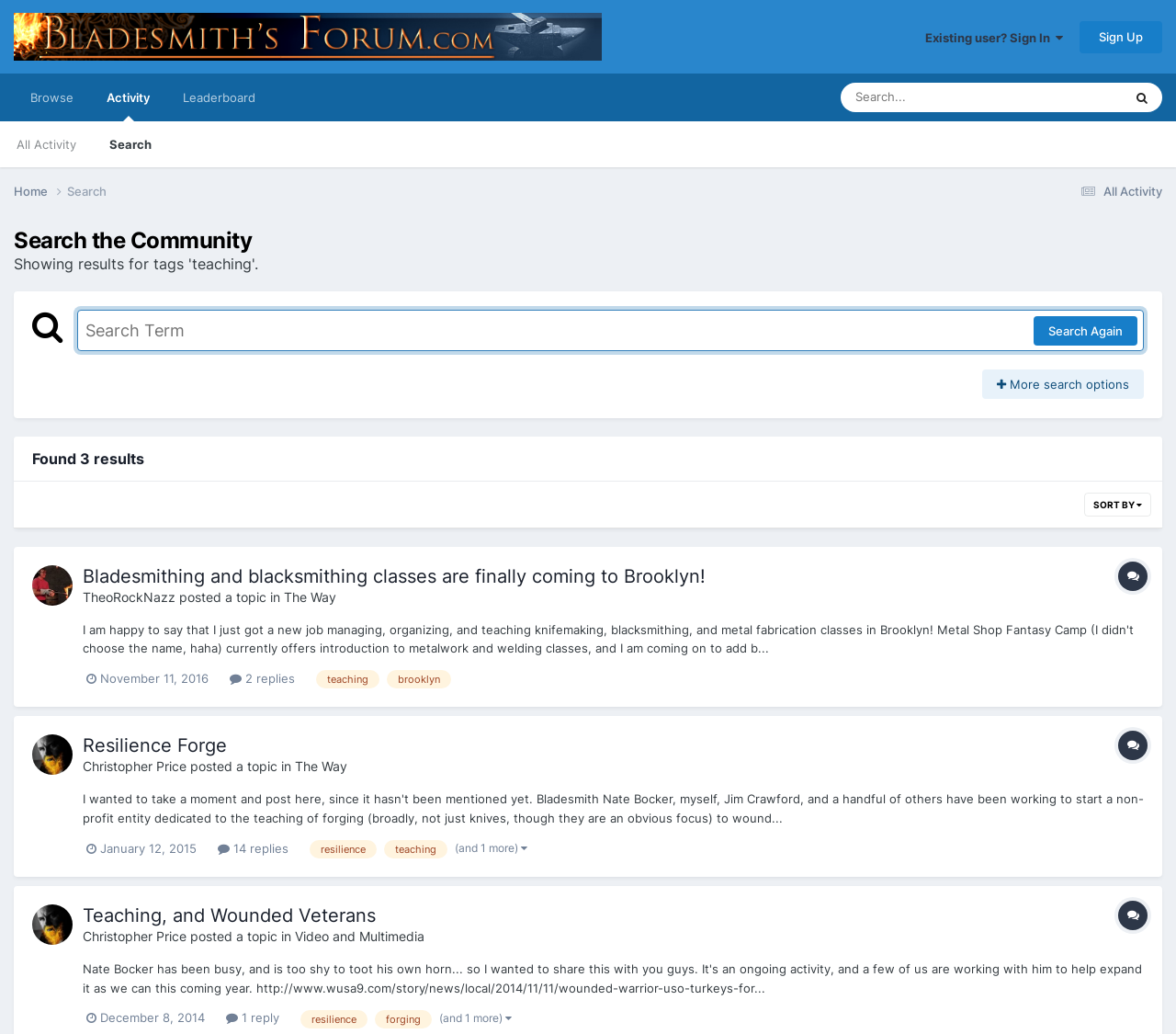Pinpoint the bounding box coordinates for the area that should be clicked to perform the following instruction: "View the leaderboard".

[0.141, 0.071, 0.231, 0.117]